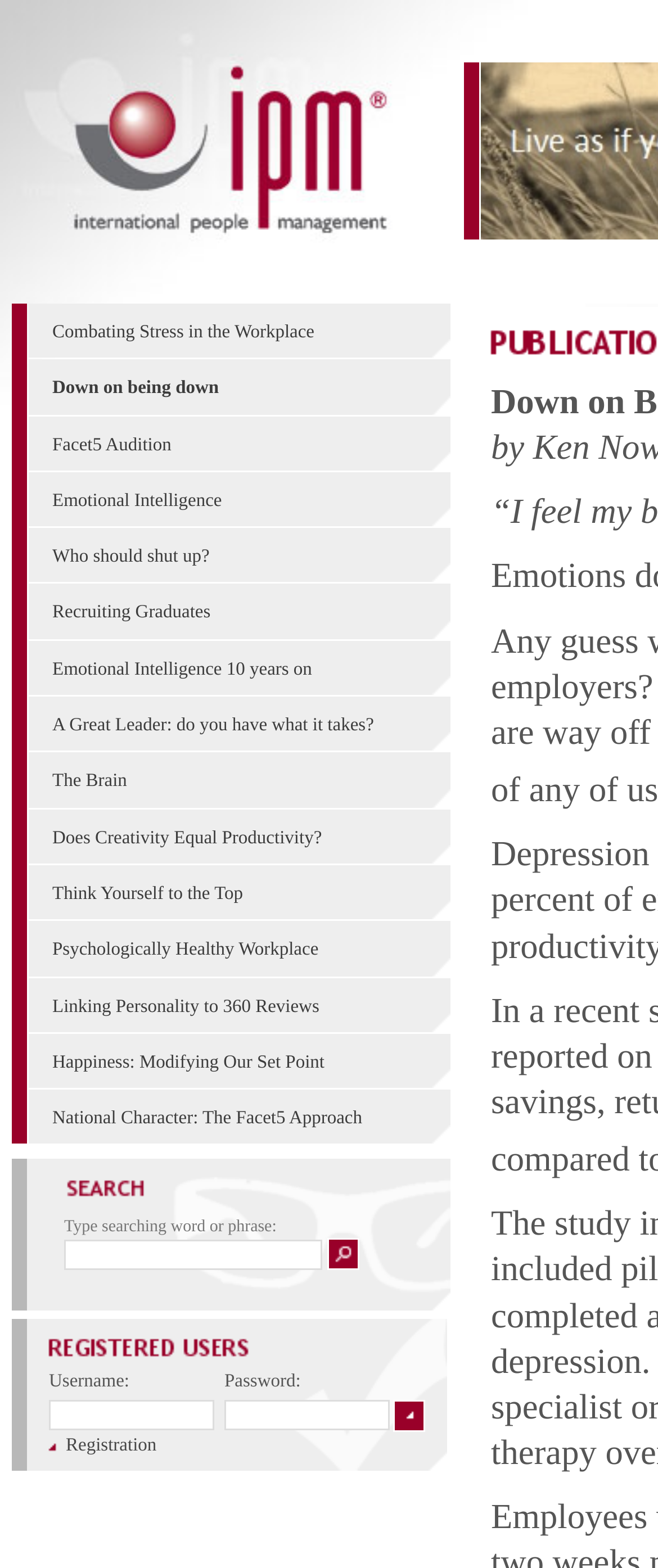From the element description Psychologically Healthy Workplace, predict the bounding box coordinates of the UI element. The coordinates must be specified in the format (top-left x, top-left y, bottom-right x, bottom-right y) and should be within the 0 to 1 range.

[0.079, 0.599, 0.484, 0.612]